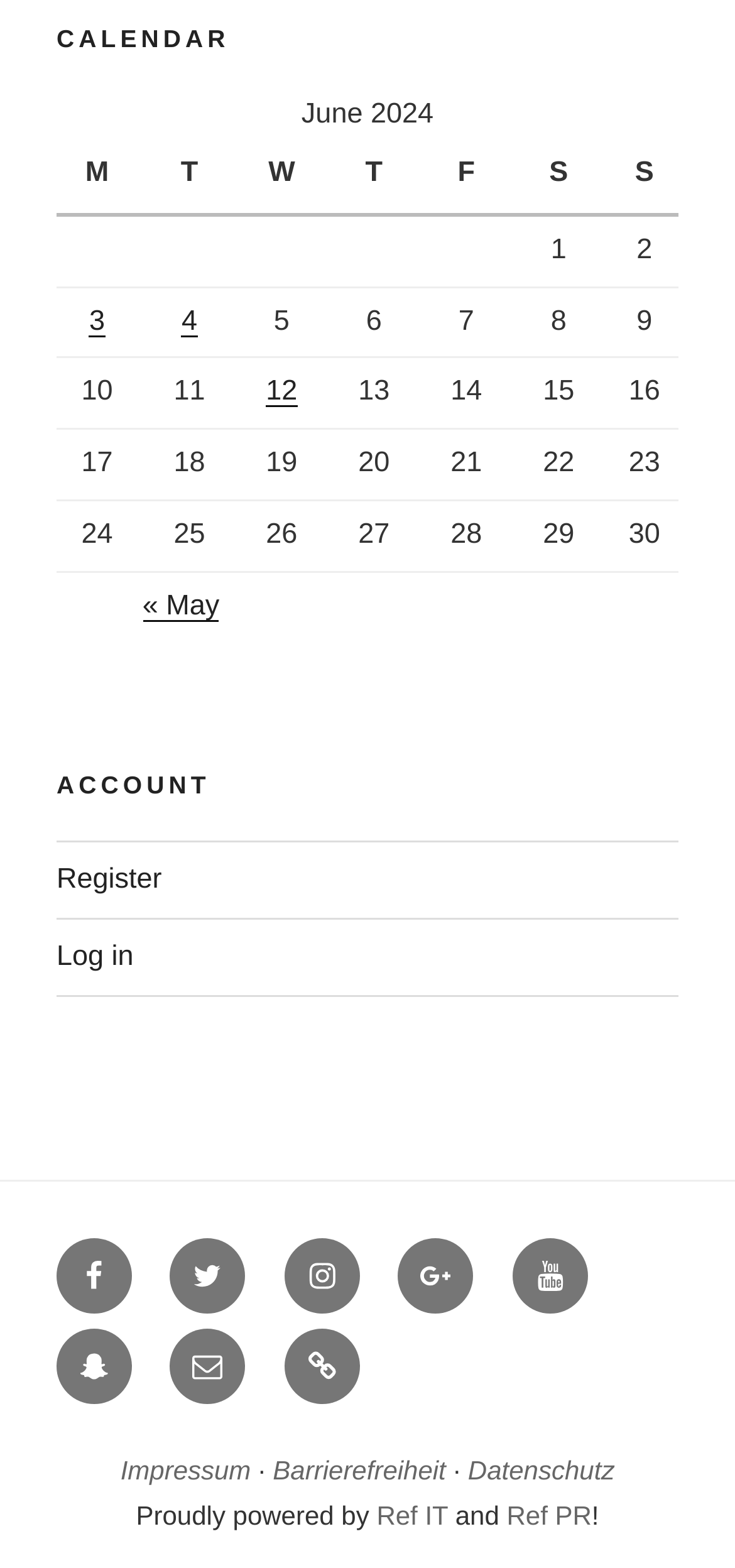Please indicate the bounding box coordinates for the clickable area to complete the following task: "View previous month". The coordinates should be specified as four float numbers between 0 and 1, i.e., [left, top, right, bottom].

[0.194, 0.376, 0.299, 0.397]